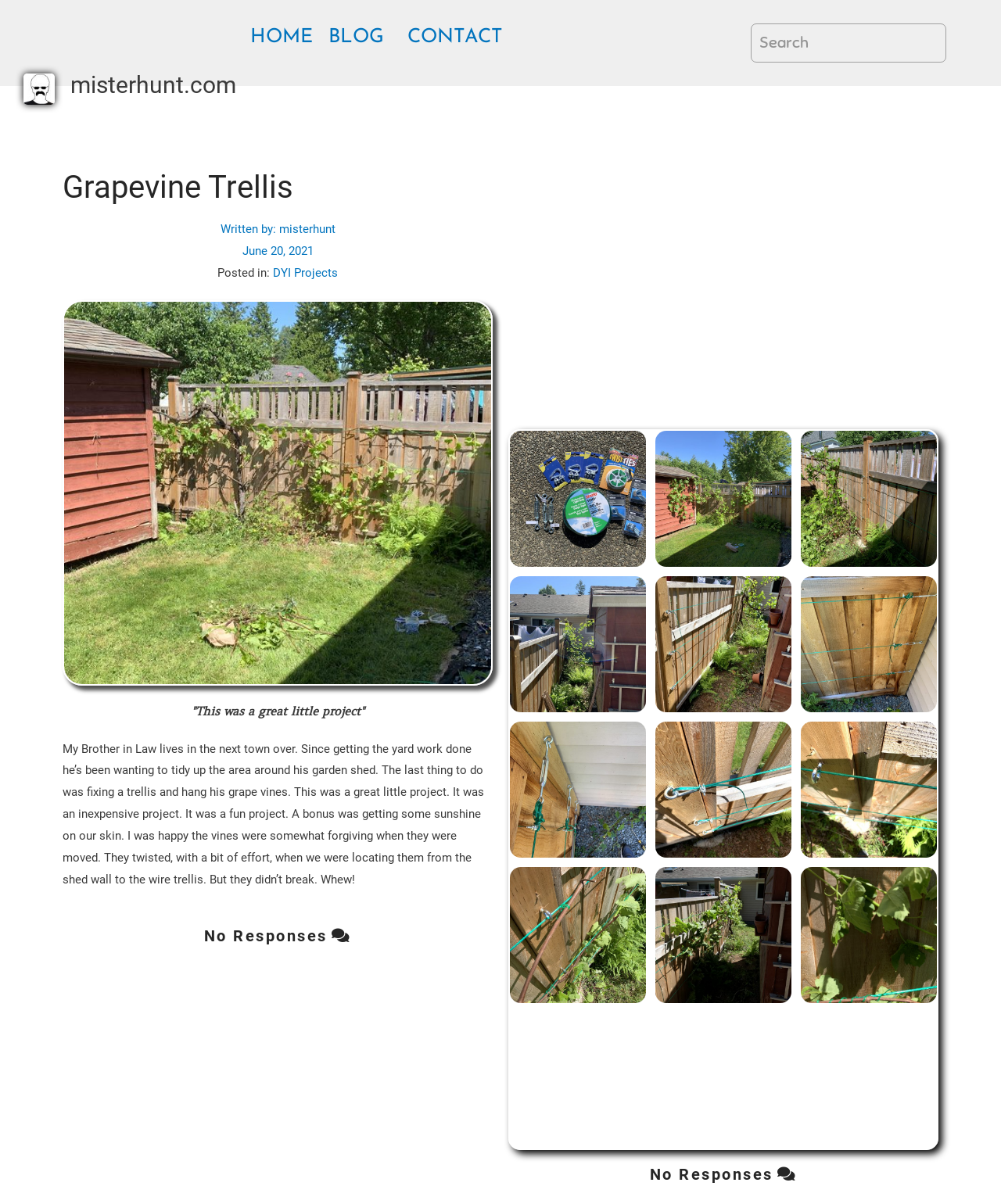Determine the coordinates of the bounding box that should be clicked to complete the instruction: "View the CONTACT page". The coordinates should be represented by four float numbers between 0 and 1: [left, top, right, bottom].

[0.407, 0.019, 0.502, 0.042]